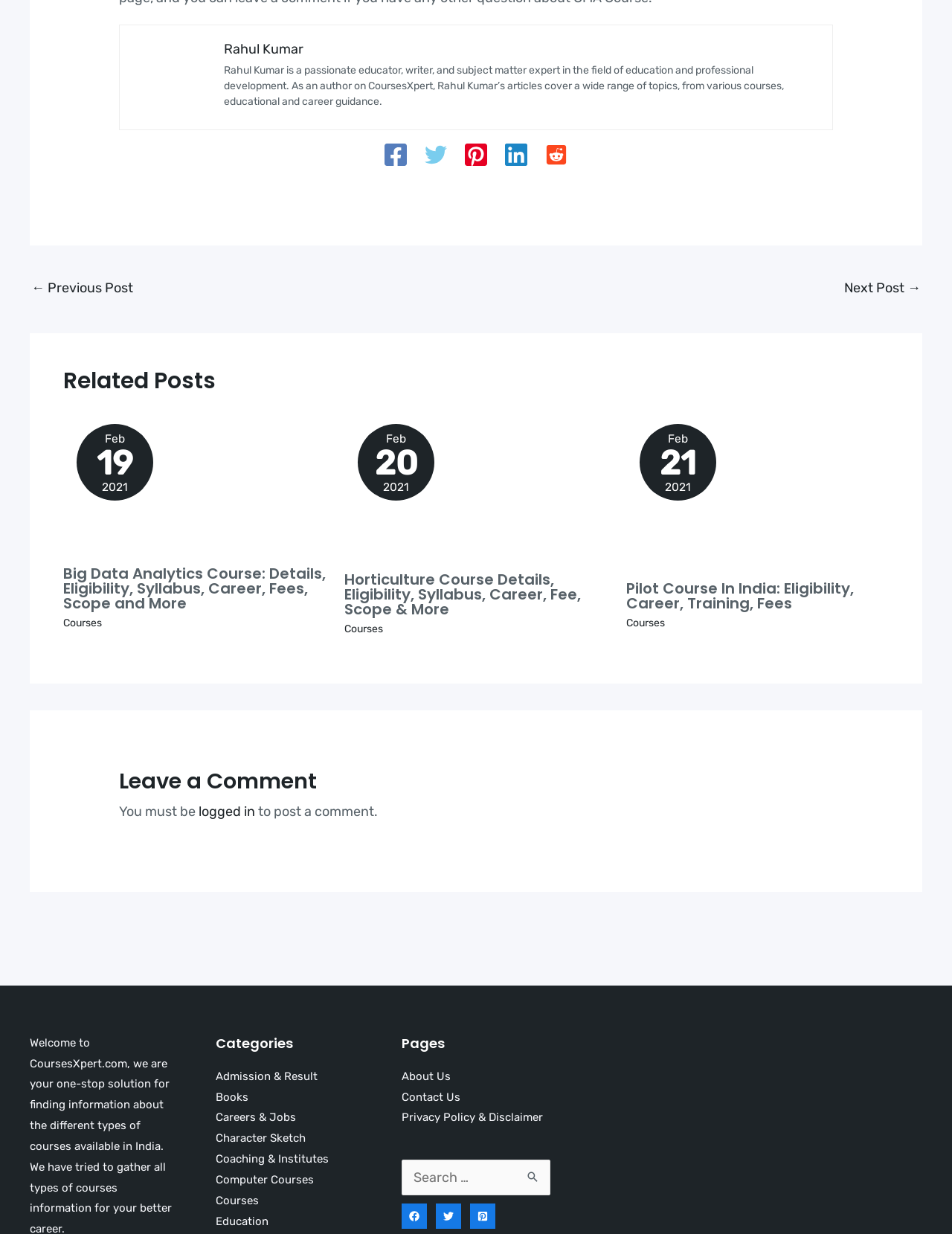How many social media links are there?
Refer to the image and offer an in-depth and detailed answer to the question.

There are five social media links at the top of the page, which are Facebook, Twitter, Pinterest, Linkedin, and Reddit. These links are accompanied by their respective icons.